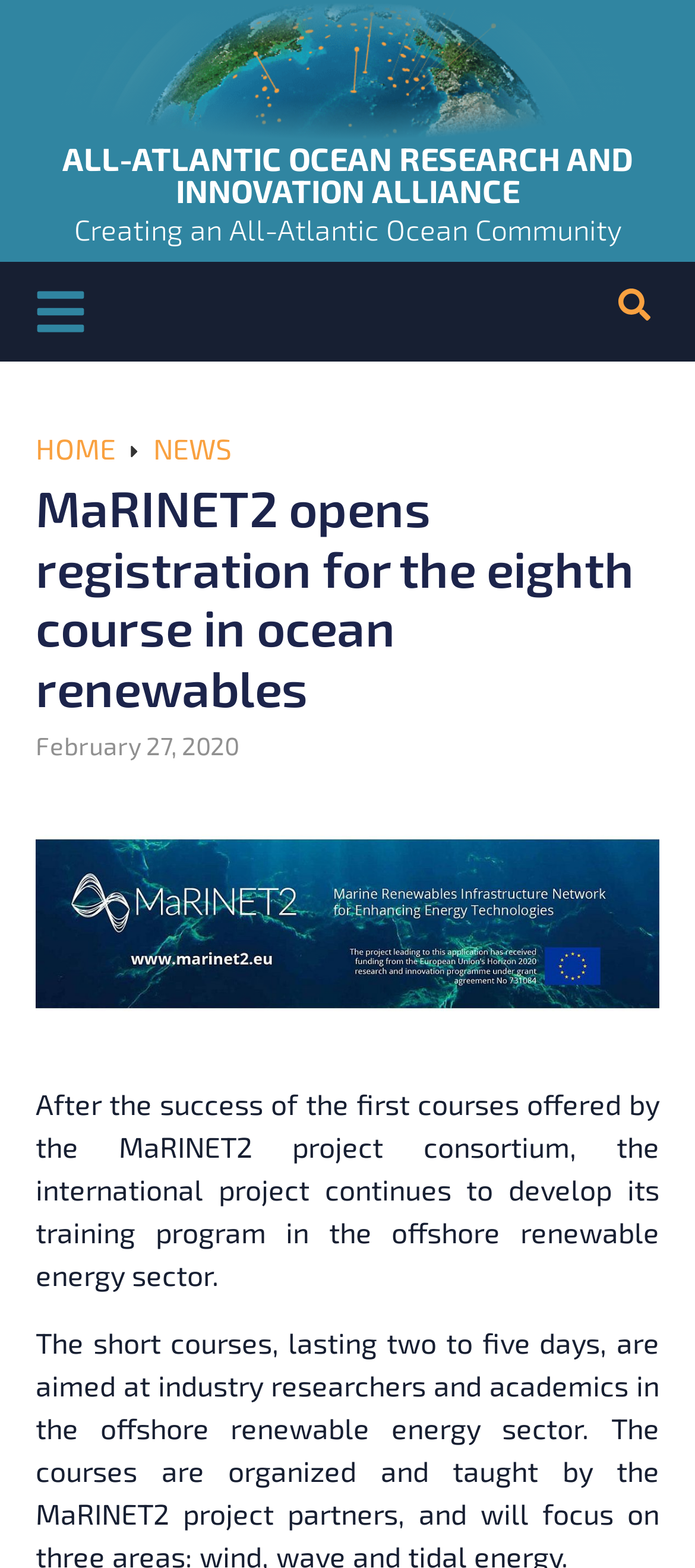Analyze the image and deliver a detailed answer to the question: What is the date mentioned in the webpage?

The date mentioned in the webpage can be found in the link element 'February 27, 2020' which is located below the heading element 'MaRINET2 opens registration for the eighth course in ocean renewables'.